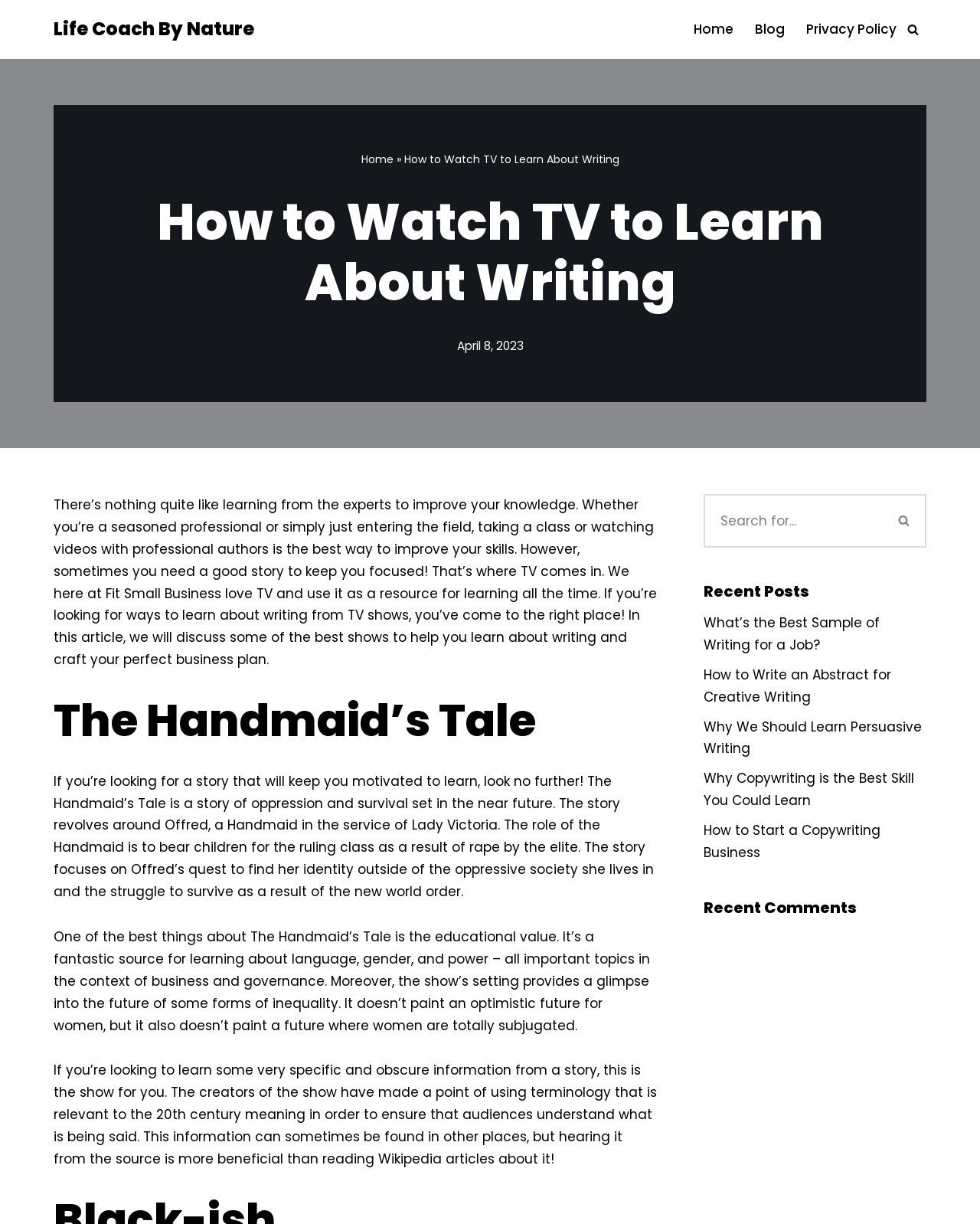Determine the coordinates of the bounding box for the clickable area needed to execute this instruction: "Click the 'Home' link at the top".

[0.708, 0.015, 0.748, 0.033]